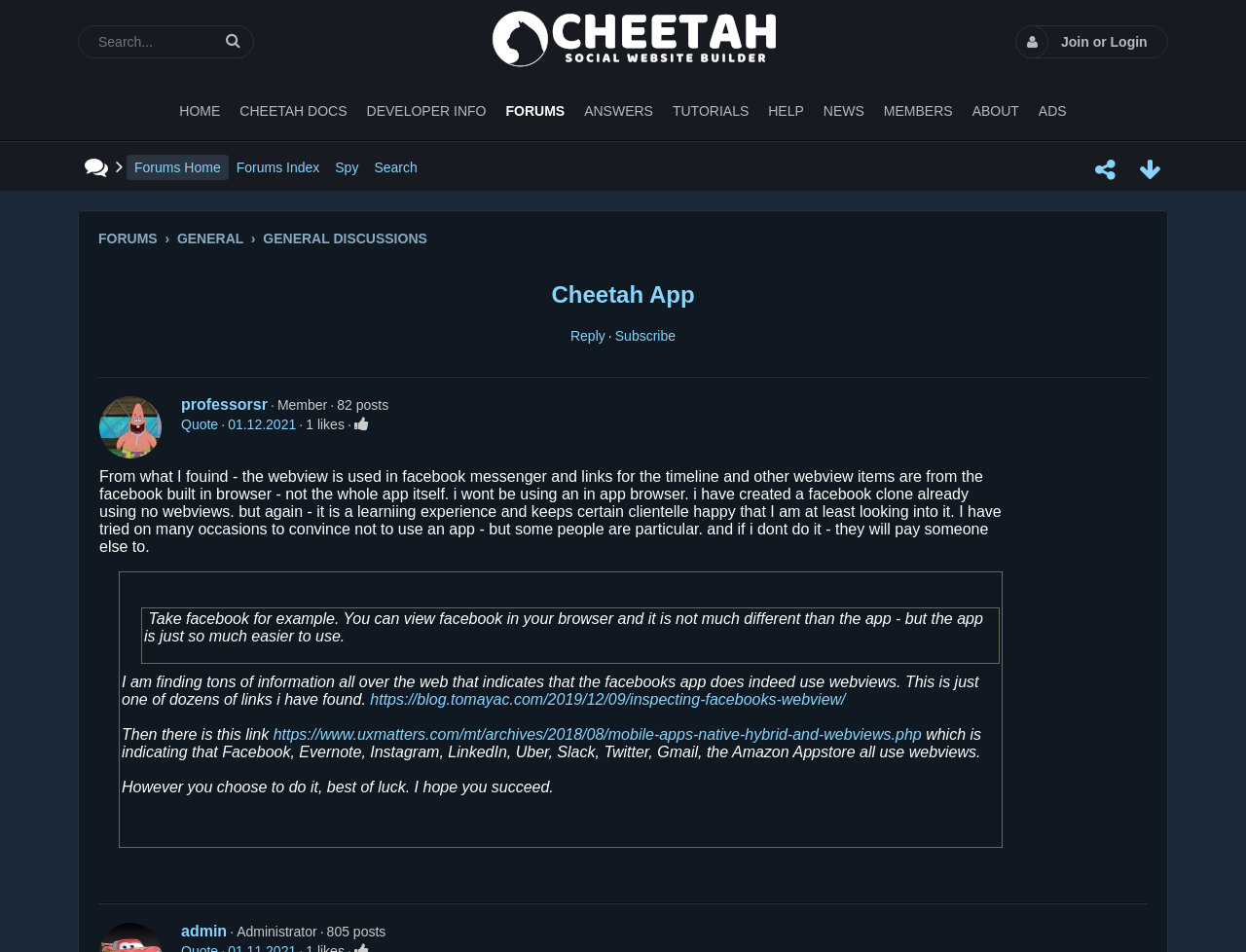Find the bounding box of the web element that fits this description: "Forums Home".

[0.108, 0.167, 0.177, 0.184]